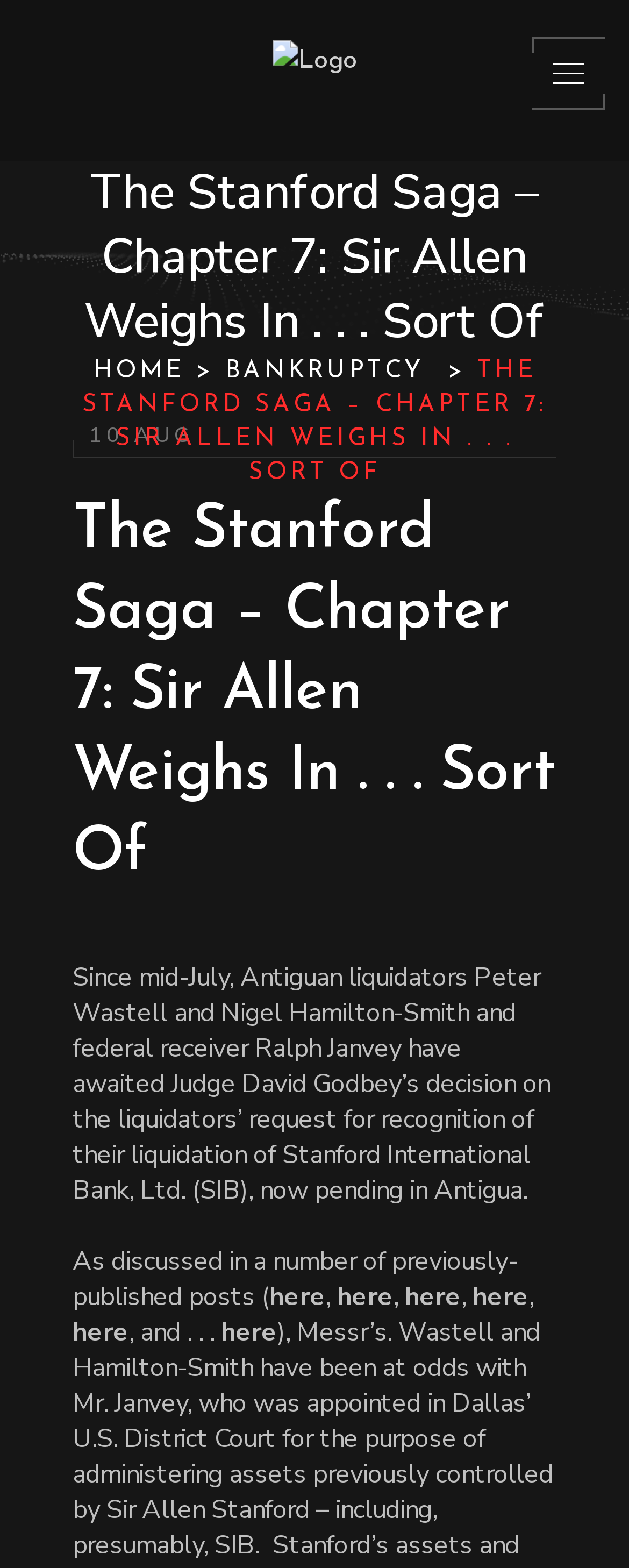Refer to the image and answer the question with as much detail as possible: What is the date of the article?

The date of the article can be found in the heading element with bounding box coordinates [0.115, 0.268, 0.885, 0.571], which is '10 AUG The Stanford Saga – Chapter 7: Sir Allen Weighs In... Sort Of'.